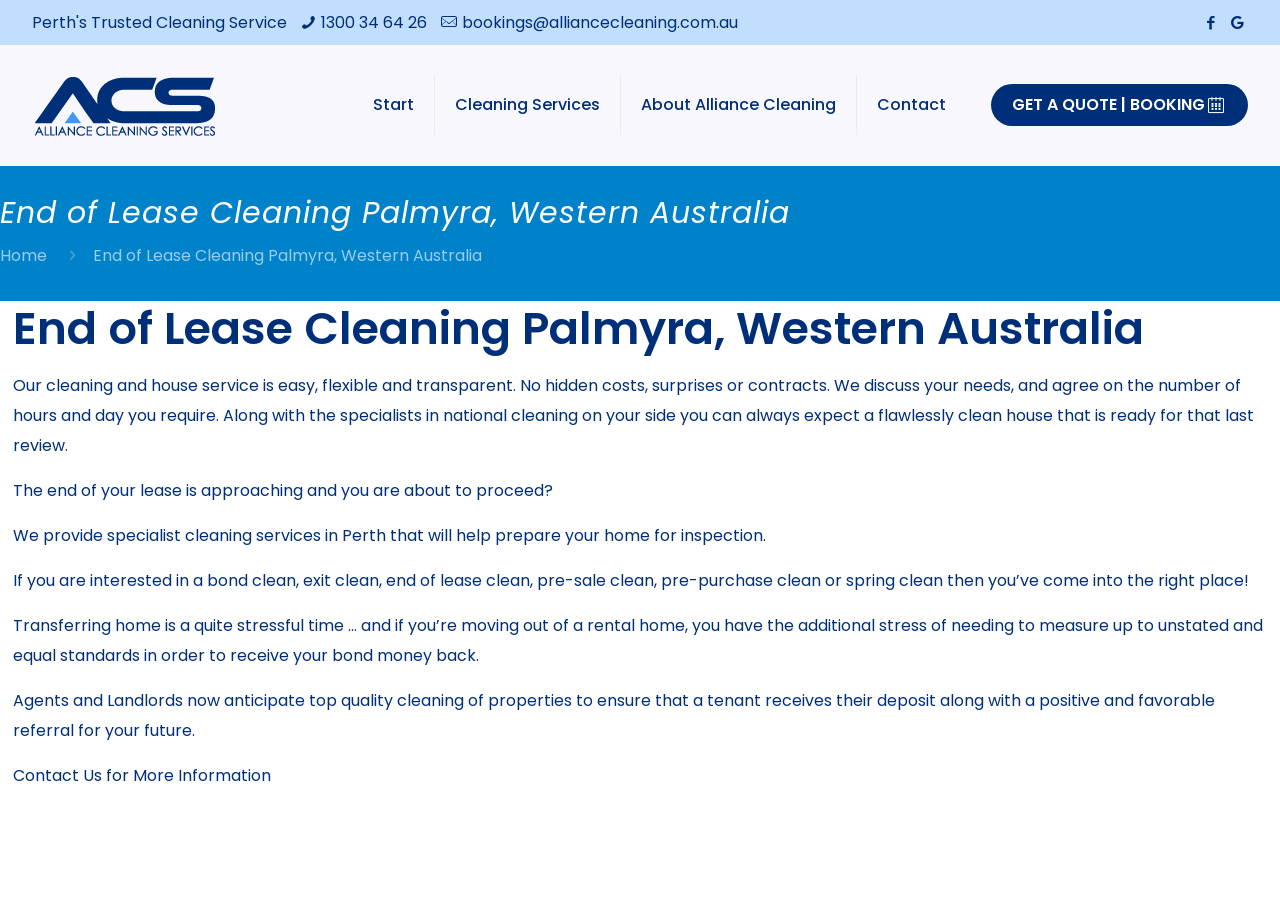Show me the bounding box coordinates of the clickable region to achieve the task as per the instruction: "Learn more about Alliance Cleaning Services".

[0.485, 0.05, 0.669, 0.184]